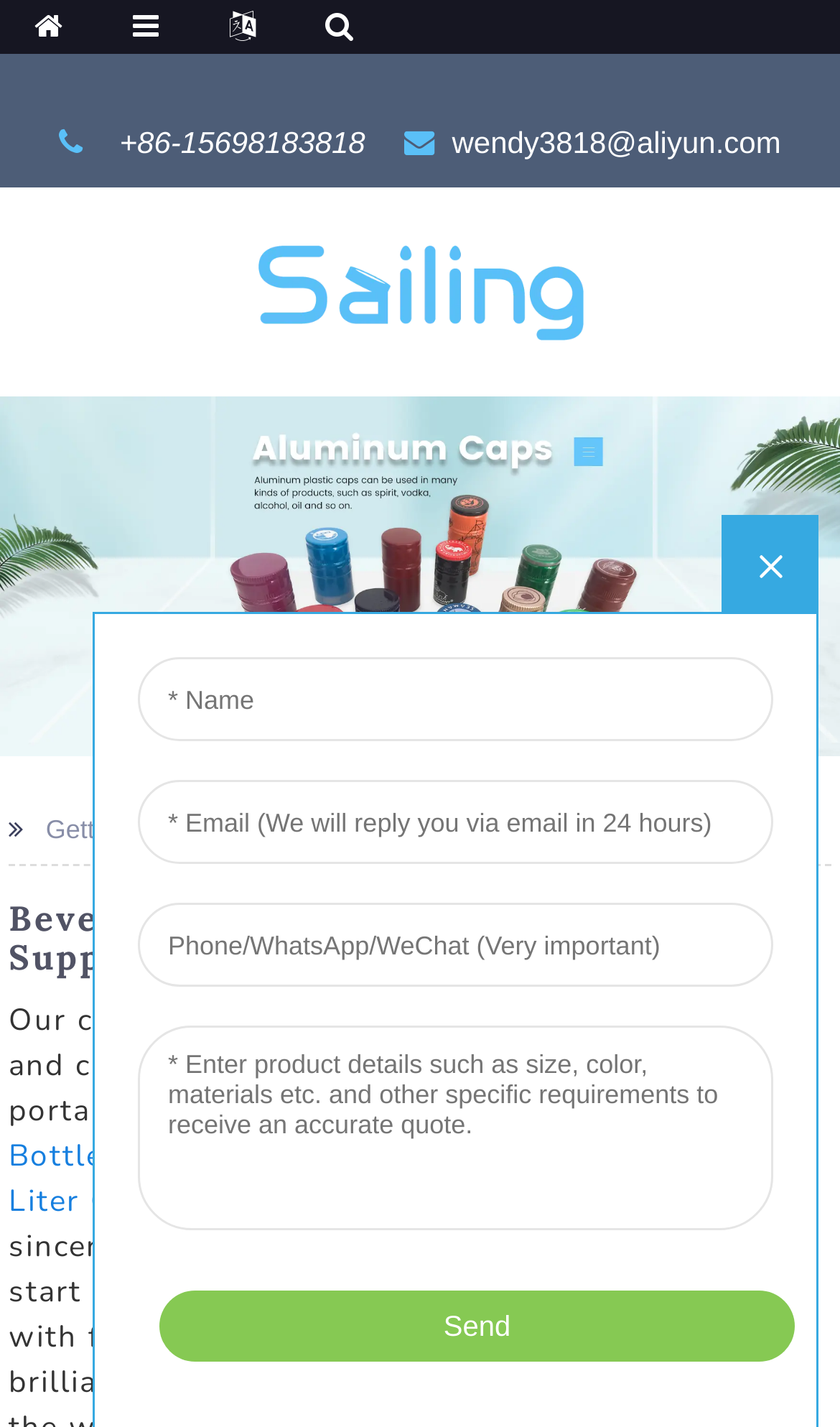Please pinpoint the bounding box coordinates for the region I should click to adhere to this instruction: "learn more about Metal Bottle Caps".

[0.01, 0.764, 0.951, 0.824]